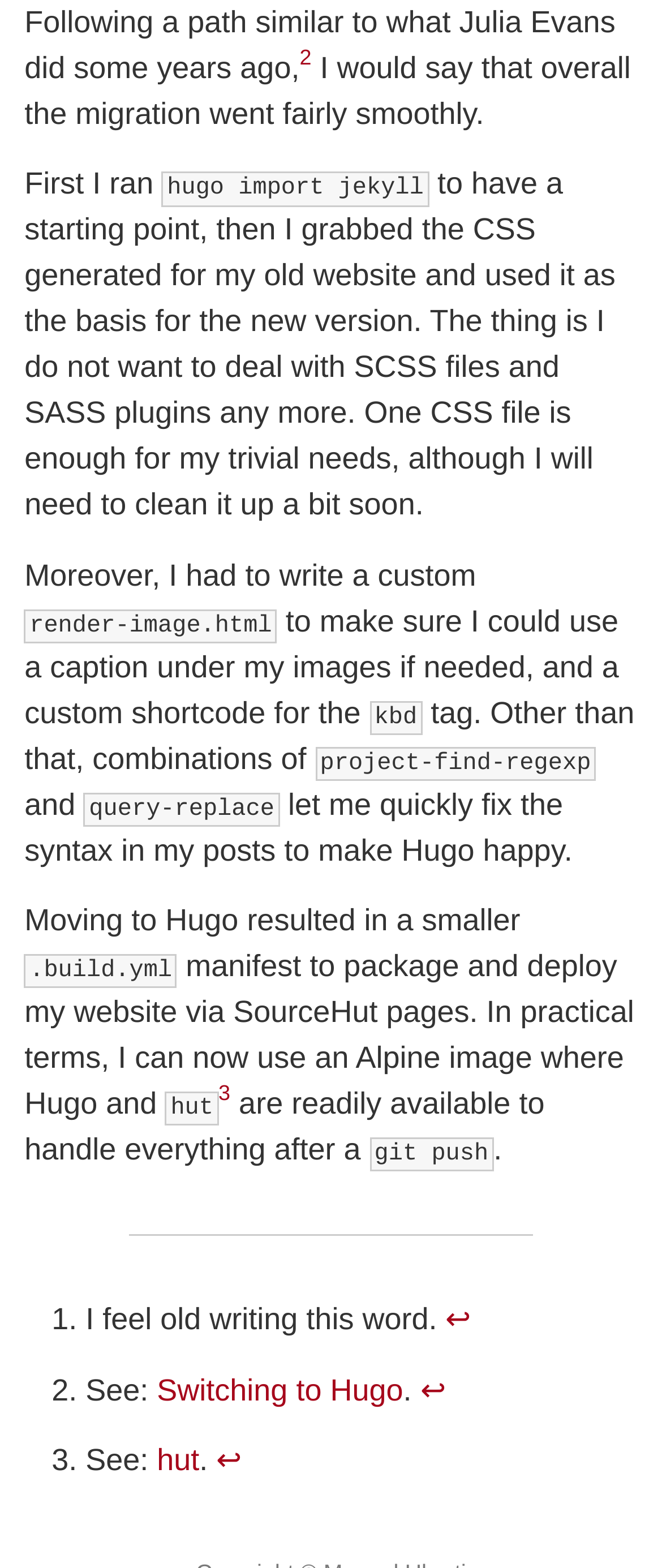How many endnotes are in the article?
Please give a detailed answer to the question using the information shown in the image.

The article has three endnotes, denoted by superscript numbers 1, 2, and 3, which are linked to their corresponding references at the bottom of the page.